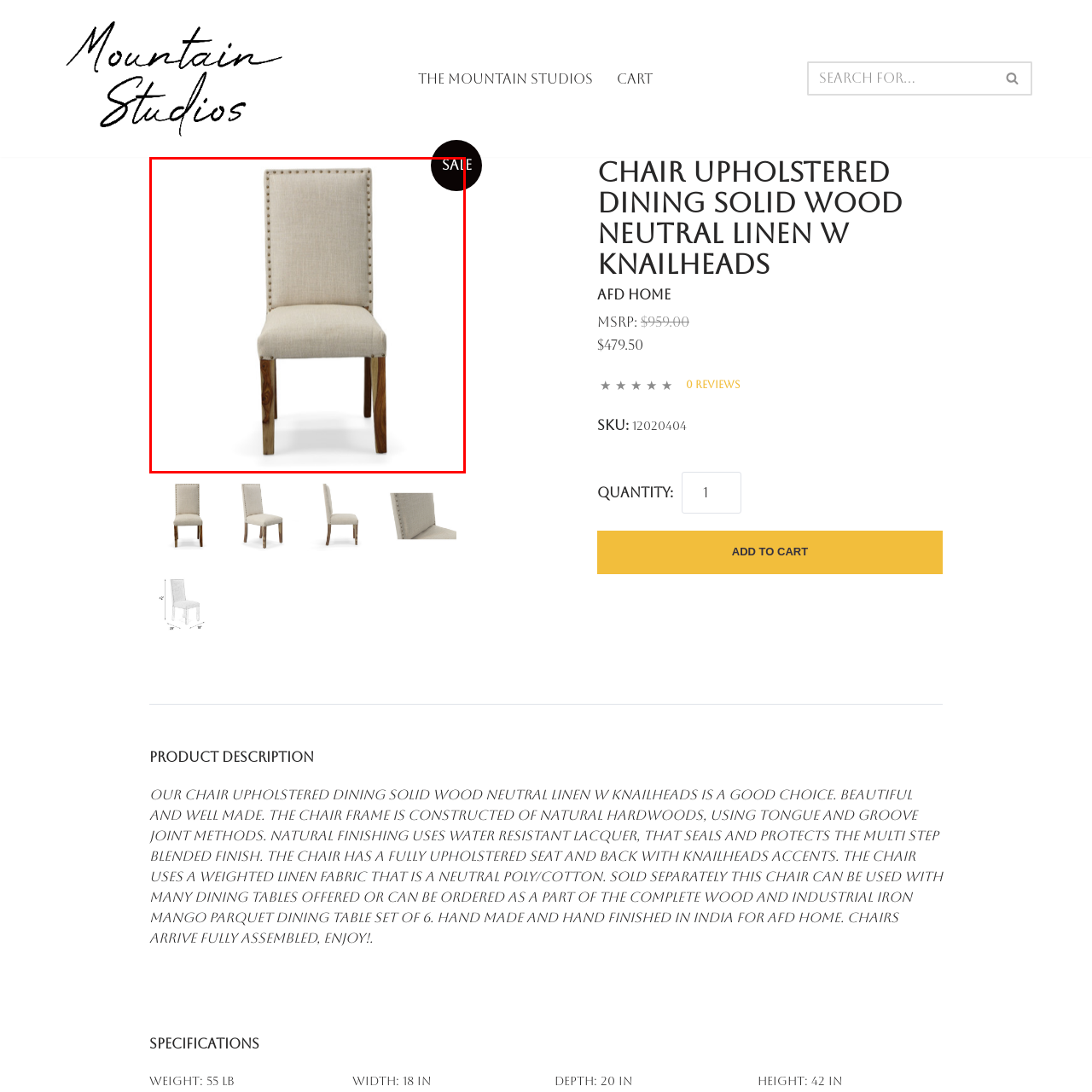Describe all the elements and activities occurring in the red-outlined area of the image extensively.

This image showcases a beautifully designed upholstered dining chair, featuring a neutral linen fabric adorned with nailhead trim along the edges. The chair's structure is made from solid wood, providing both stability and elegance. Its light-colored upholstery and natural wooden legs contribute to a refined yet cozy aesthetic, making it a perfect addition to various dining settings. A "SALE" tag is prominently displayed, indicating a special price reduction for this item, which is part of the Mountain Studios collection, emphasizing high-quality craftsmanship and design.